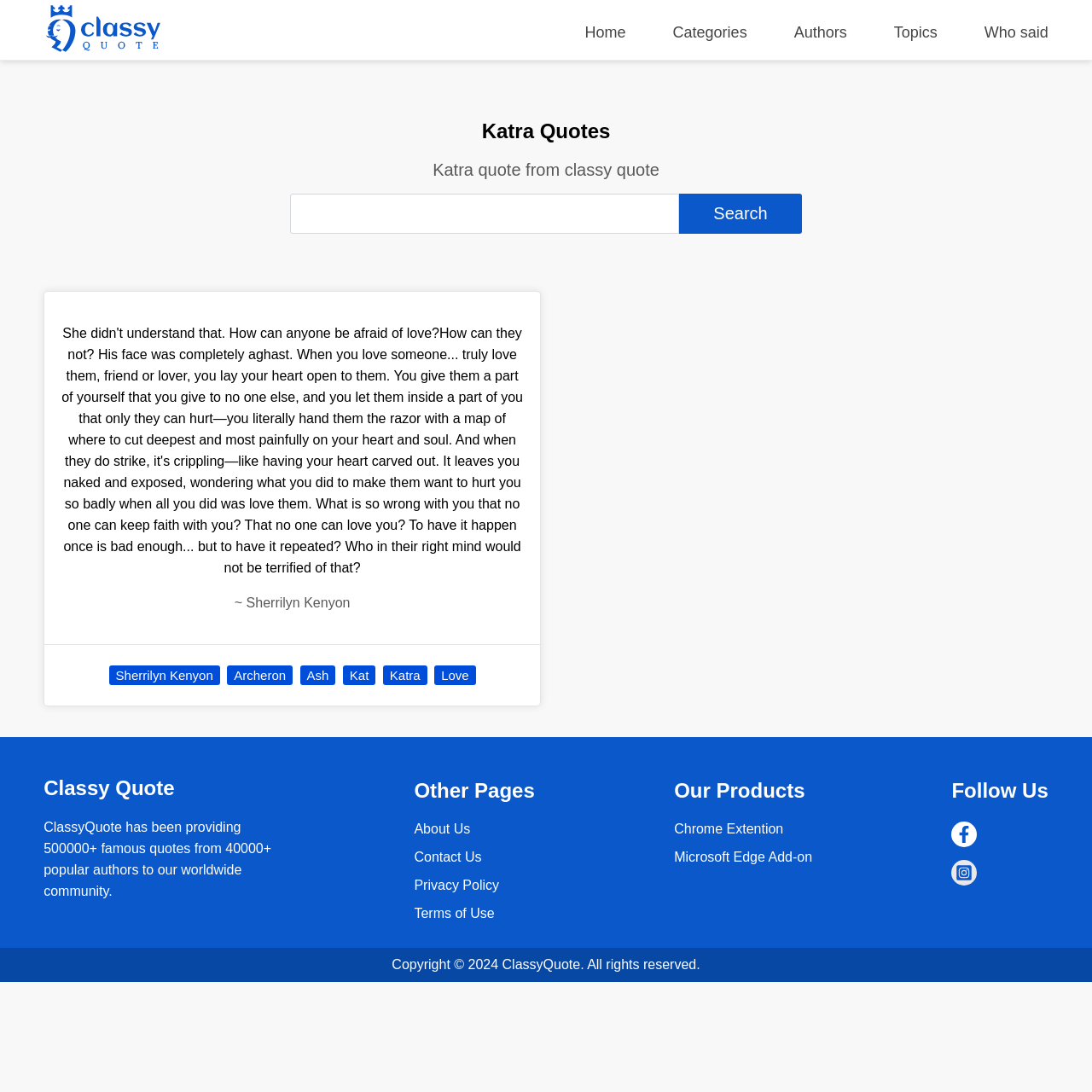Can you give a comprehensive explanation to the question given the content of the image?
What is the name of the logo in the top left corner?

I looked at the top left corner of the webpage and found an image with the description 'Classy Quote logo'.